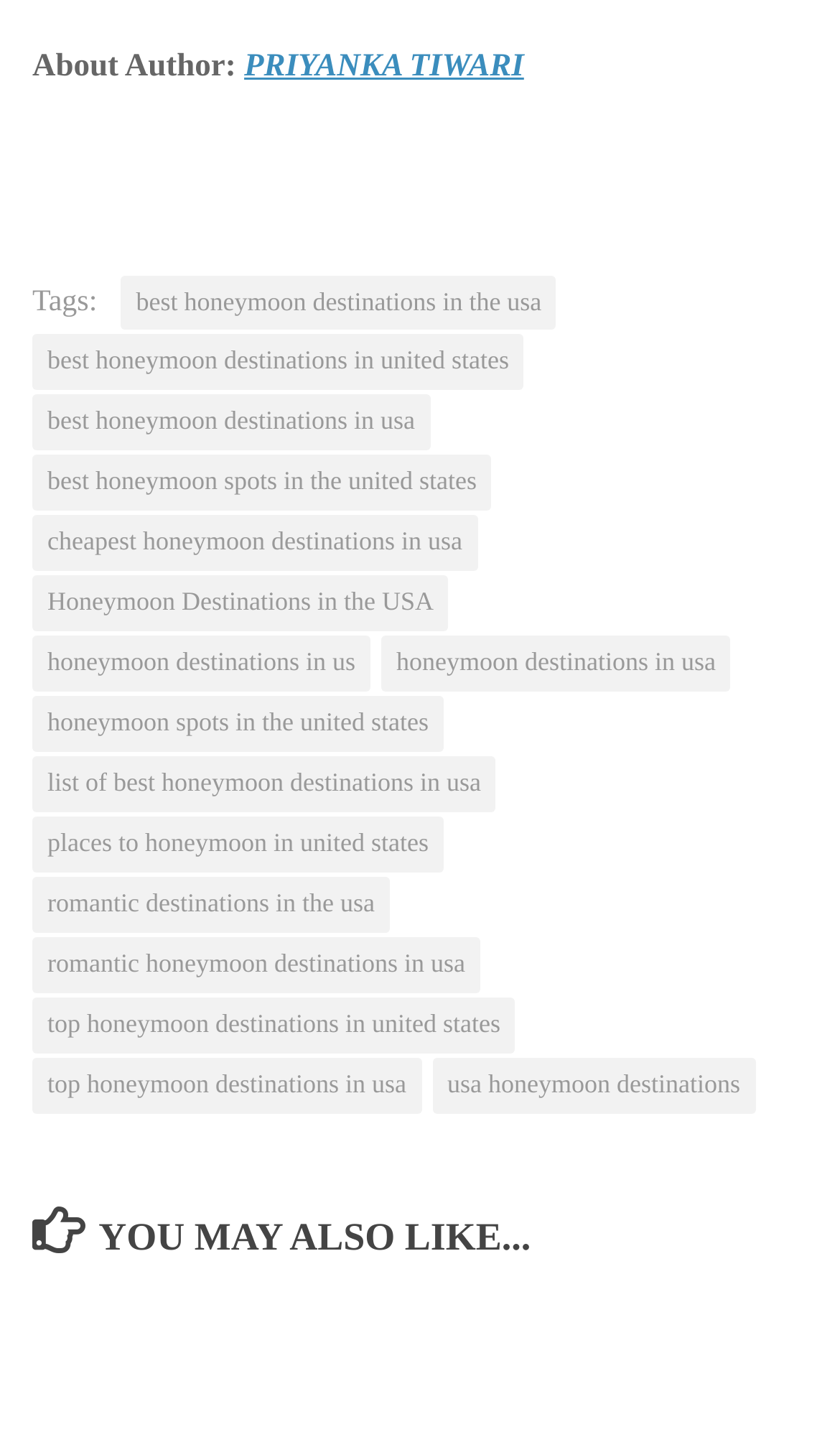From the webpage screenshot, identify the region described by PRIYANKA TIWARI. Provide the bounding box coordinates as (top-left x, top-left y, bottom-right x, bottom-right y), with each value being a floating point number between 0 and 1.

[0.291, 0.034, 0.624, 0.058]